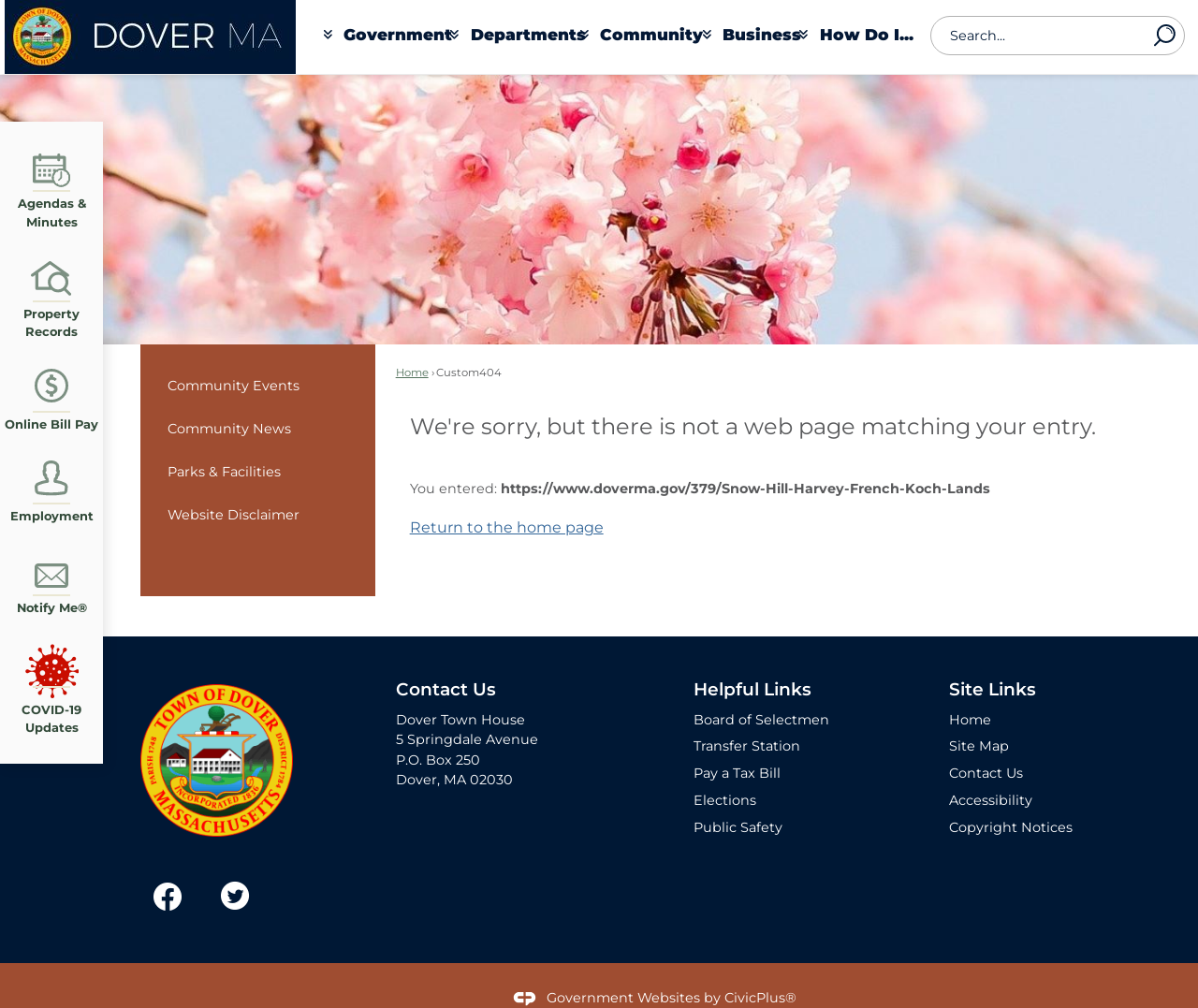Determine the bounding box coordinates of the region that needs to be clicked to achieve the task: "Return to the home page".

[0.342, 0.514, 0.504, 0.532]